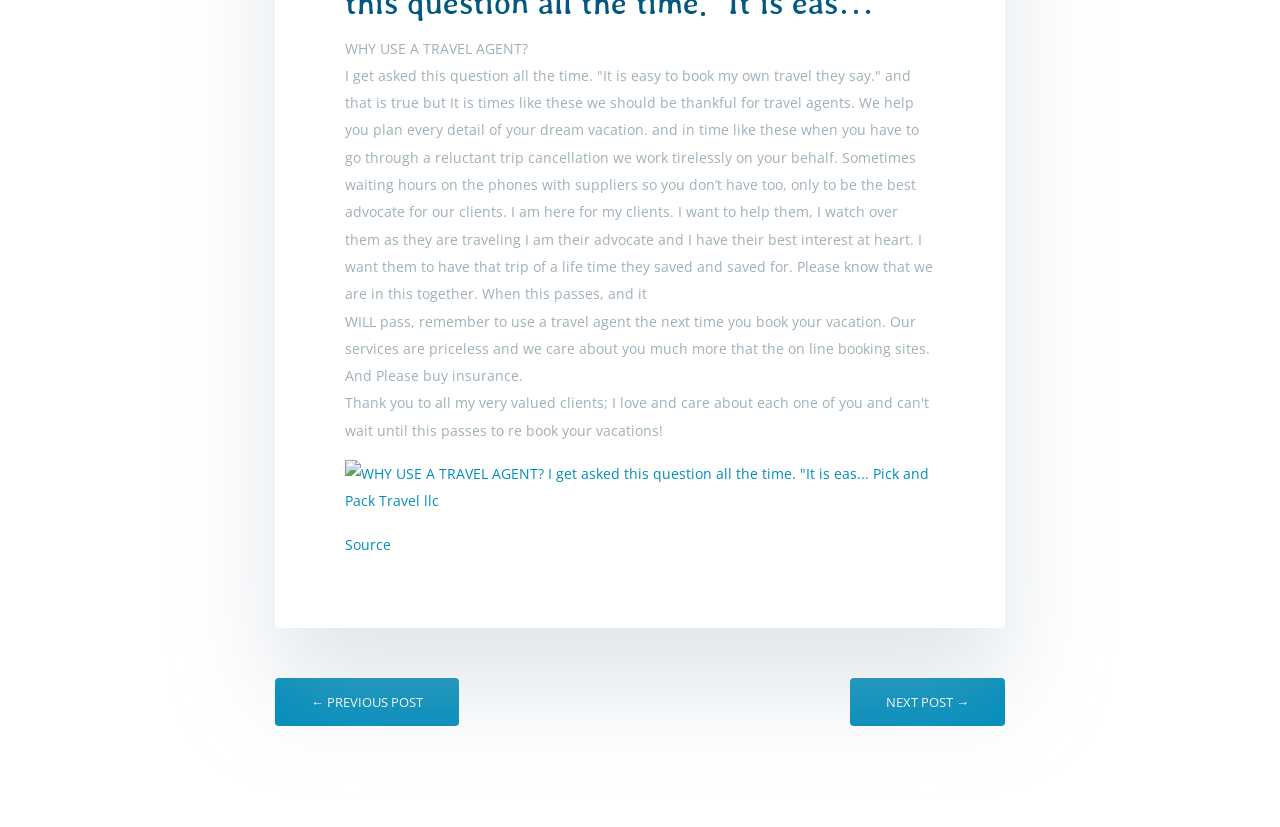Please predict the bounding box coordinates (top-left x, top-left y, bottom-right x, bottom-right y) for the UI element in the screenshot that fits the description: next post →

[0.664, 0.82, 0.785, 0.878]